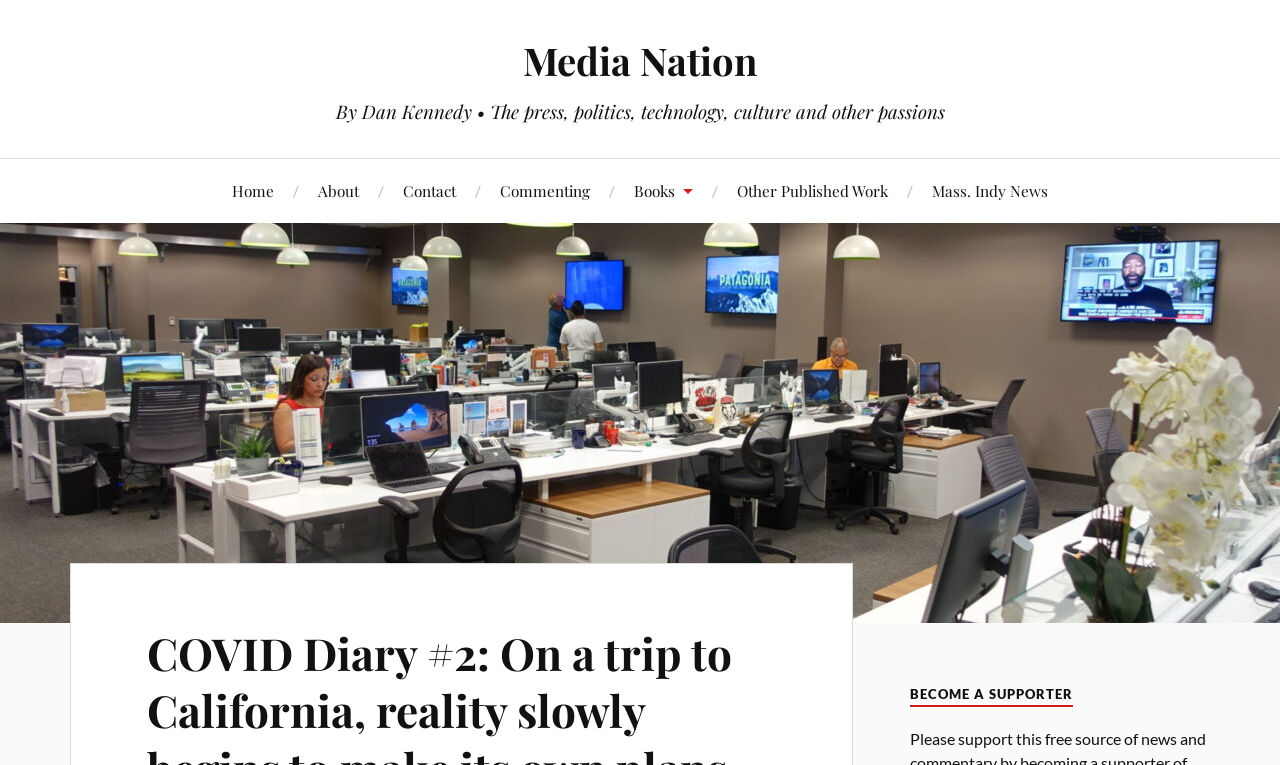Pinpoint the bounding box coordinates of the clickable area necessary to execute the following instruction: "become a supporter". The coordinates should be given as four float numbers between 0 and 1, namely [left, top, right, bottom].

[0.711, 0.899, 0.838, 0.924]